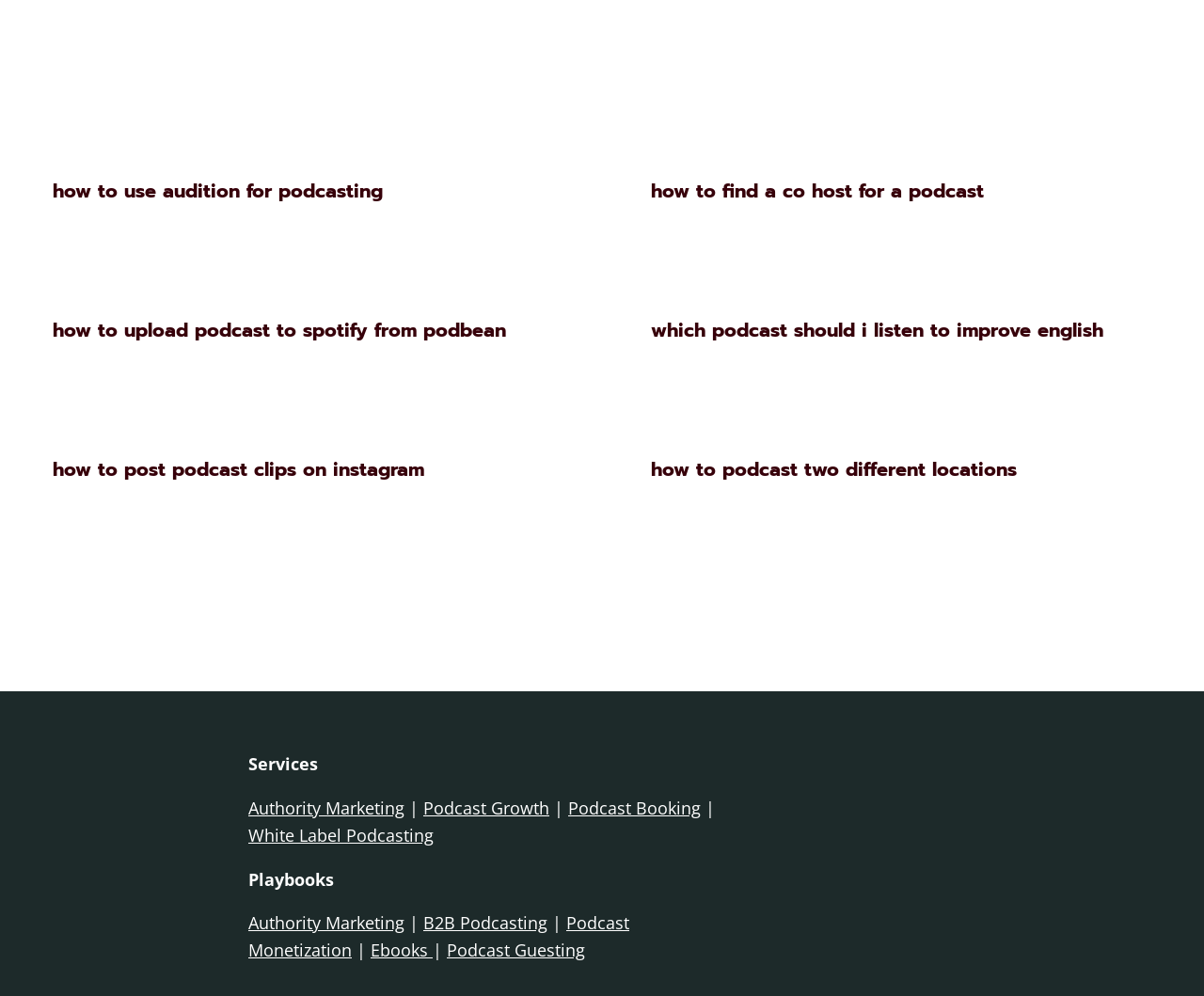What type of content is available under 'Playbooks'?
Please provide a full and detailed response to the question.

Under the 'Playbooks' section, I can see links to various resources, including Ebooks and guides on topics such as Authority Marketing, B2B Podcasting, and Podcast Monetization. This suggests that the 'Playbooks' section offers a collection of informative content related to podcasting and marketing.